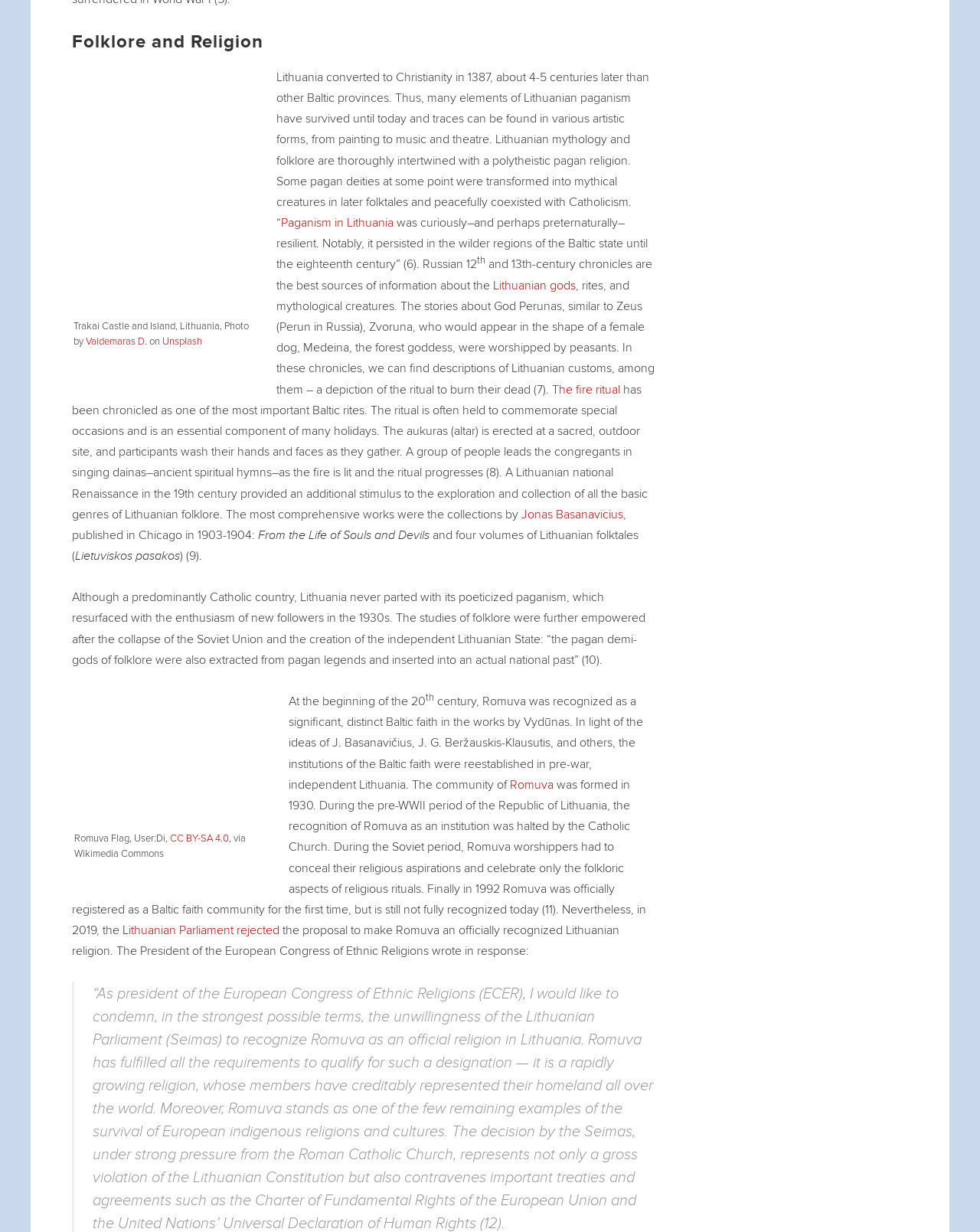Please determine the bounding box coordinates of the element's region to click in order to carry out the following instruction: "Learn about the Romuva faith community". The coordinates should be four float numbers between 0 and 1, i.e., [left, top, right, bottom].

[0.52, 0.631, 0.565, 0.643]